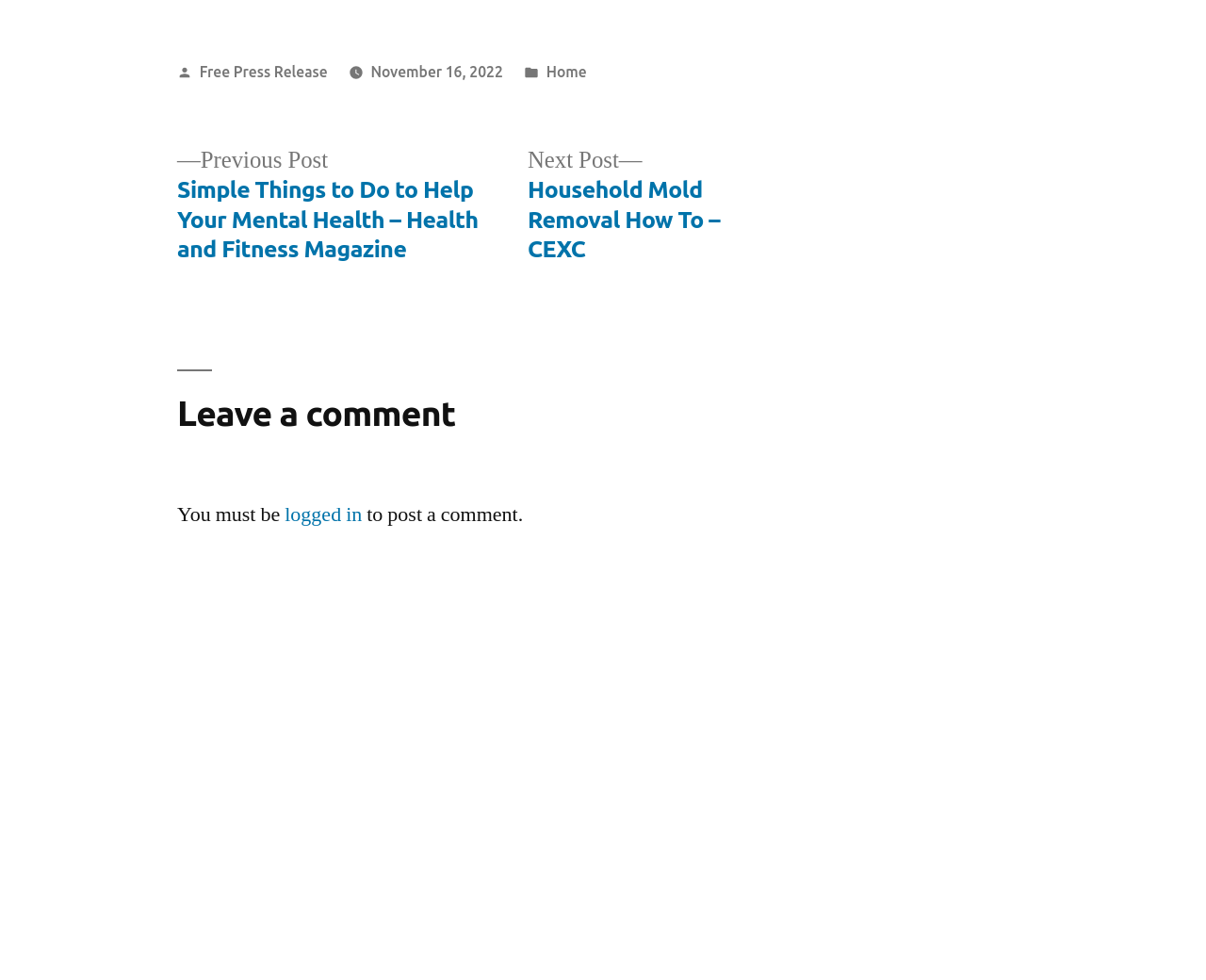What is required to post a comment?
Provide a one-word or short-phrase answer based on the image.

Logged in